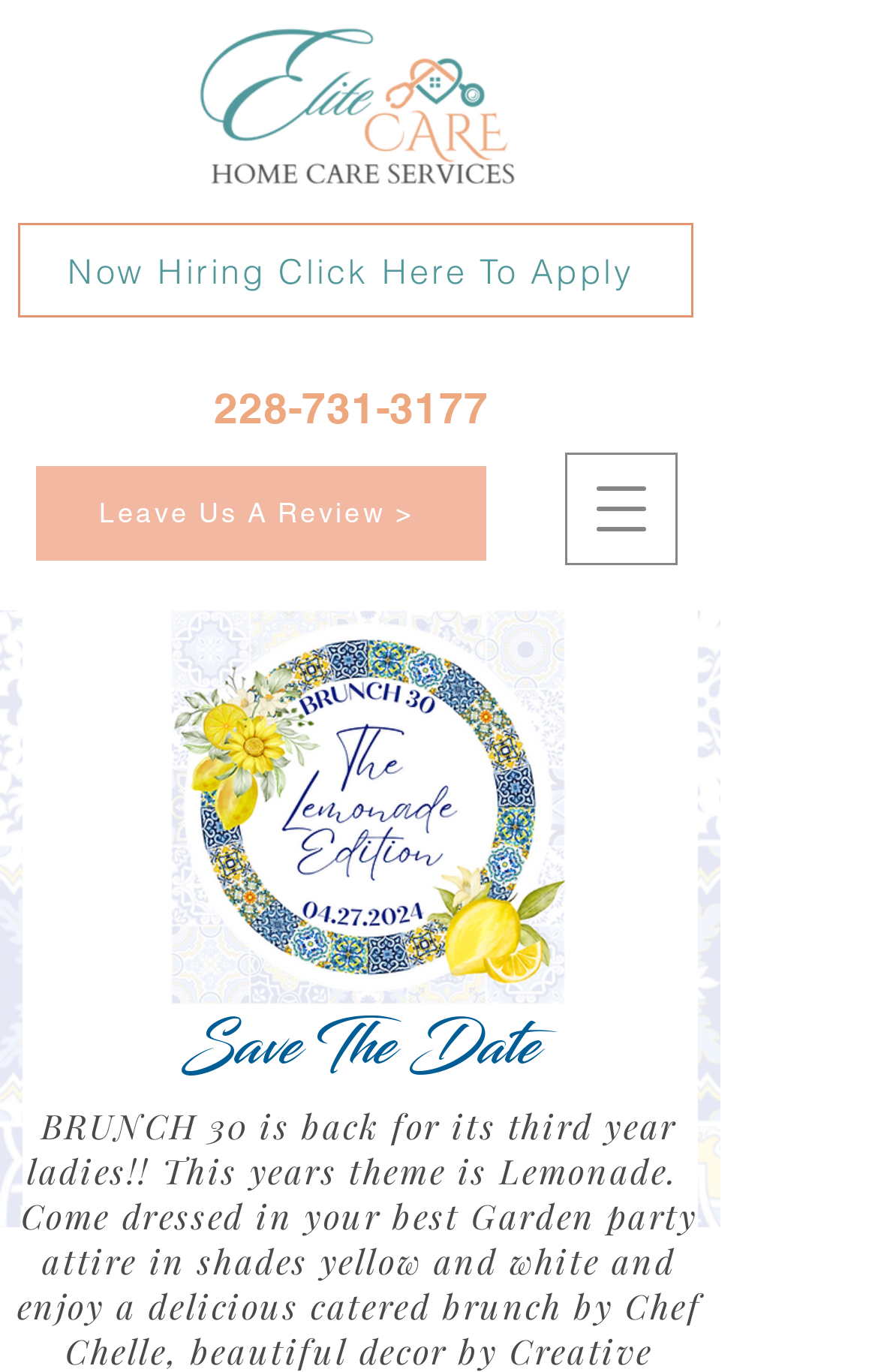Summarize the webpage in an elaborate manner.

The webpage appears to be the homepage of Elite Home Care MS, an organization that provides non-medical care services to seniors and disabled citizens. At the top of the page, there is a phone number "228-731-3177" displayed prominently. Next to it, there is a button to open a navigation menu.

Below the phone number, there is a brief description of the organization's services, which includes non-medical end of life care, dementia care, and post-op recovery. This text is accompanied by an image that likely represents the organization's logo or branding.

On the left side of the page, there is a call-to-action link "Now Hiring Click Here To Apply", indicating that the organization is currently hiring. Nearby, there is another link "Leave Us A Review >", which suggests that the organization values customer feedback.

Further down the page, there is a section dedicated to an upcoming event, "B30 2024 Save The Date", which is represented by an image. This event is likely a charity or community-focused initiative, given the meta description "Giving Back To The Community".